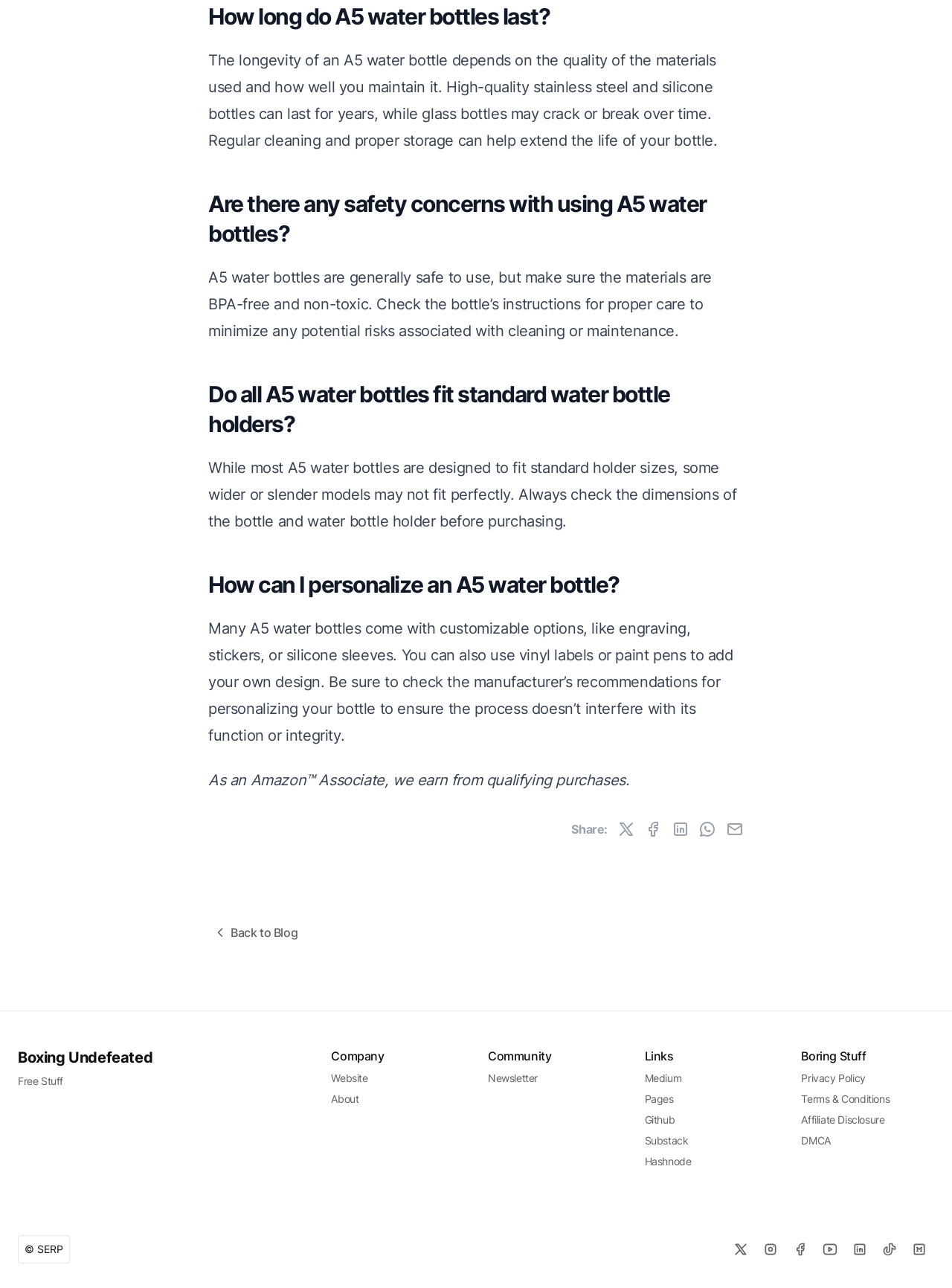Identify the bounding box coordinates of the HTML element based on this description: "aria-label="X"".

[0.762, 0.958, 0.794, 0.981]